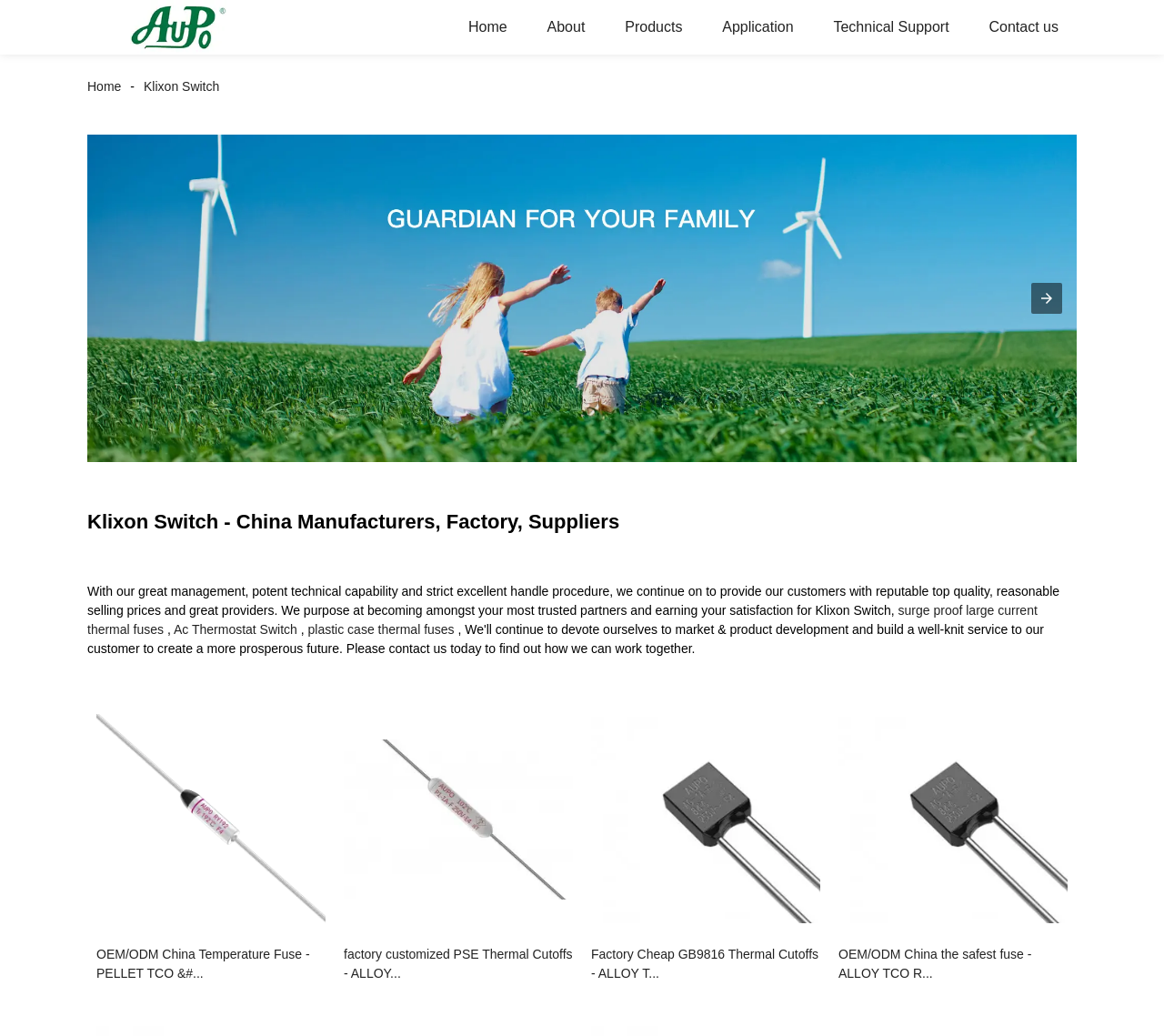Indicate the bounding box coordinates of the element that must be clicked to execute the instruction: "Follow us on Facebook". The coordinates should be given as four float numbers between 0 and 1, i.e., [left, top, right, bottom].

None